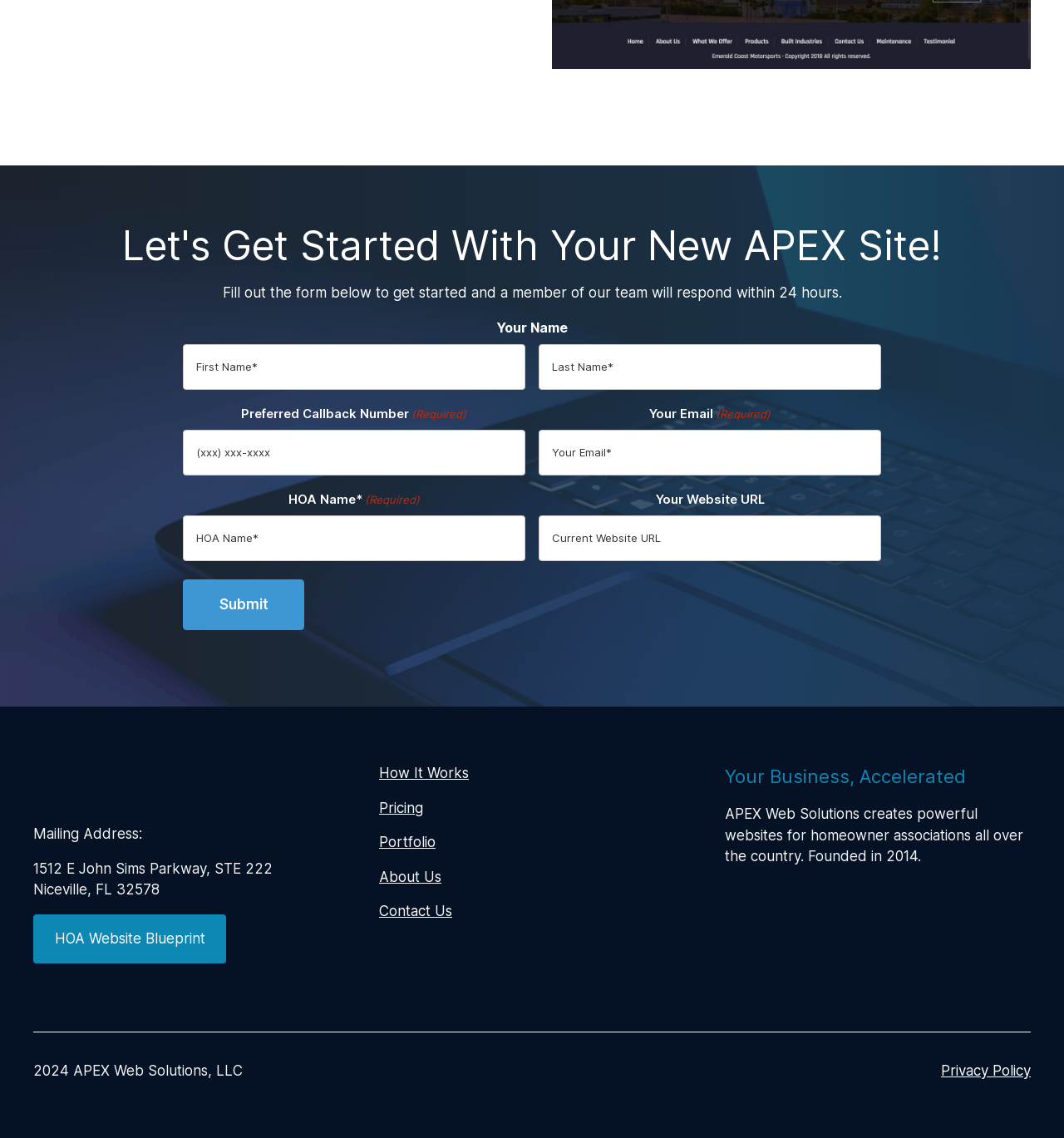How many textboxes are required in the form?
Offer a detailed and full explanation in response to the question.

The form has several textboxes, and three of them are marked as 'required', which are 'Preferred Callback Number', 'Your Email', and 'HOA Name*'.